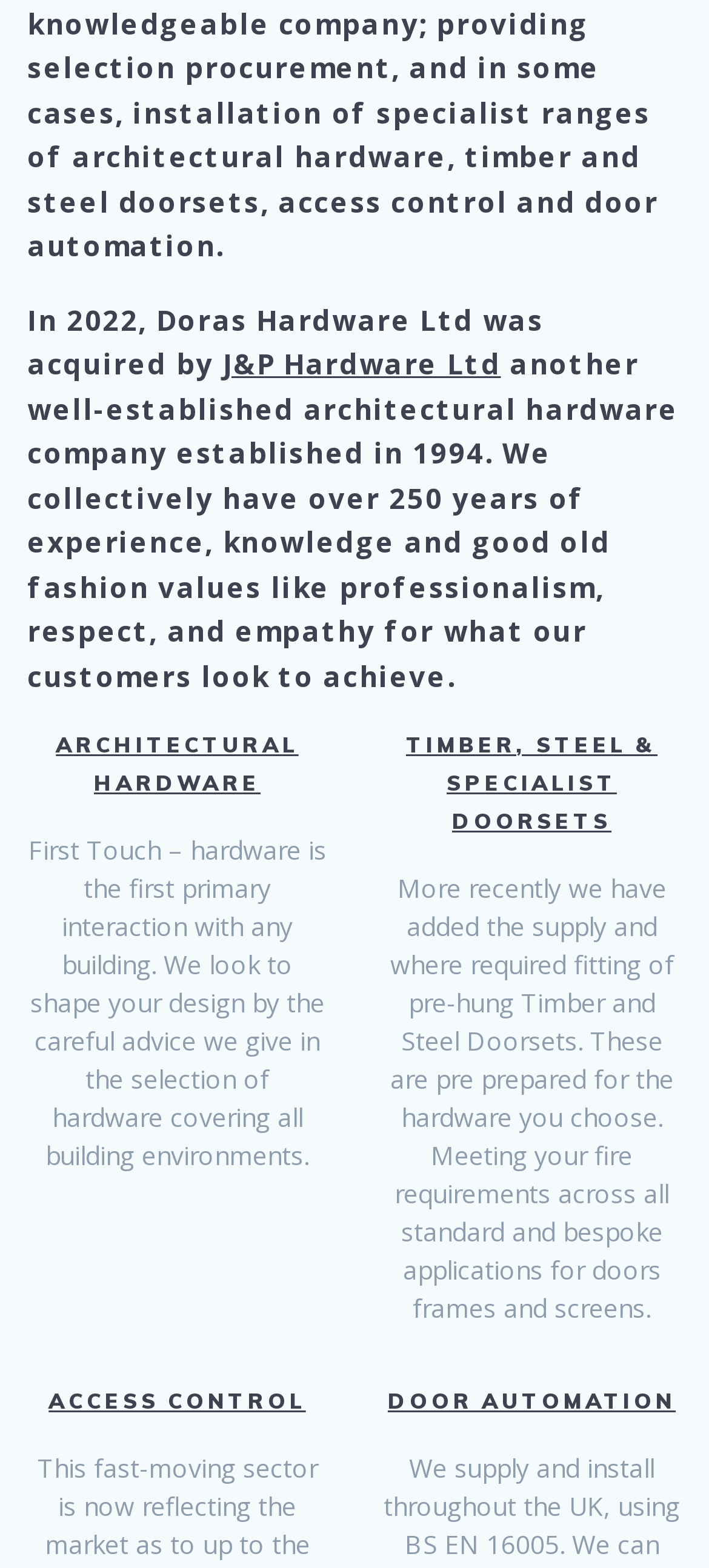What is the first primary interaction with any building?
Answer the question with a single word or phrase derived from the image.

hardware